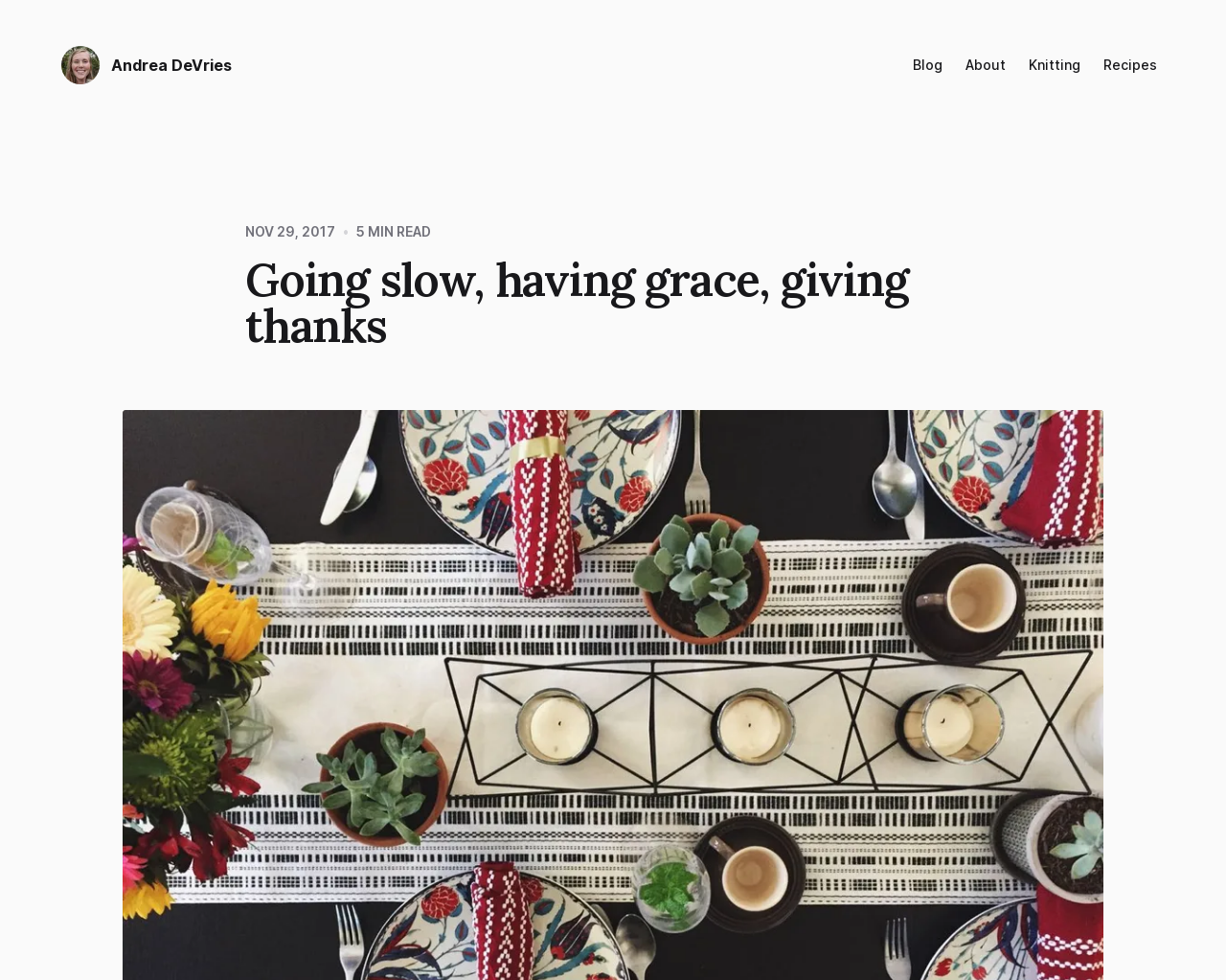What is the date of the blog post?
Please provide a single word or phrase as the answer based on the screenshot.

NOV 29, 2017